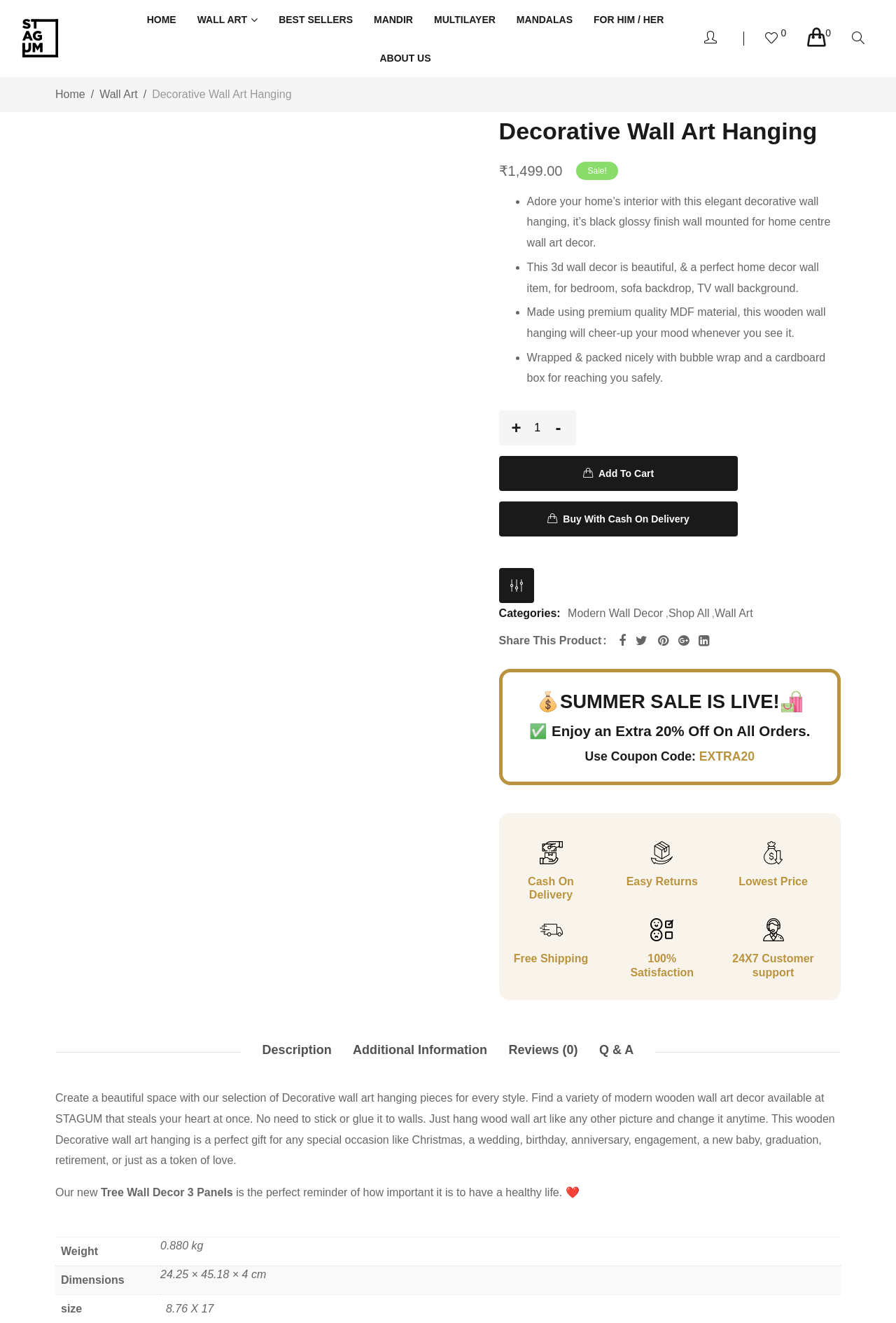Locate the bounding box coordinates of the element to click to perform the following action: 'Check the product description'. The coordinates should be given as four float values between 0 and 1, in the form of [left, top, right, bottom].

[0.269, 0.785, 0.384, 0.805]